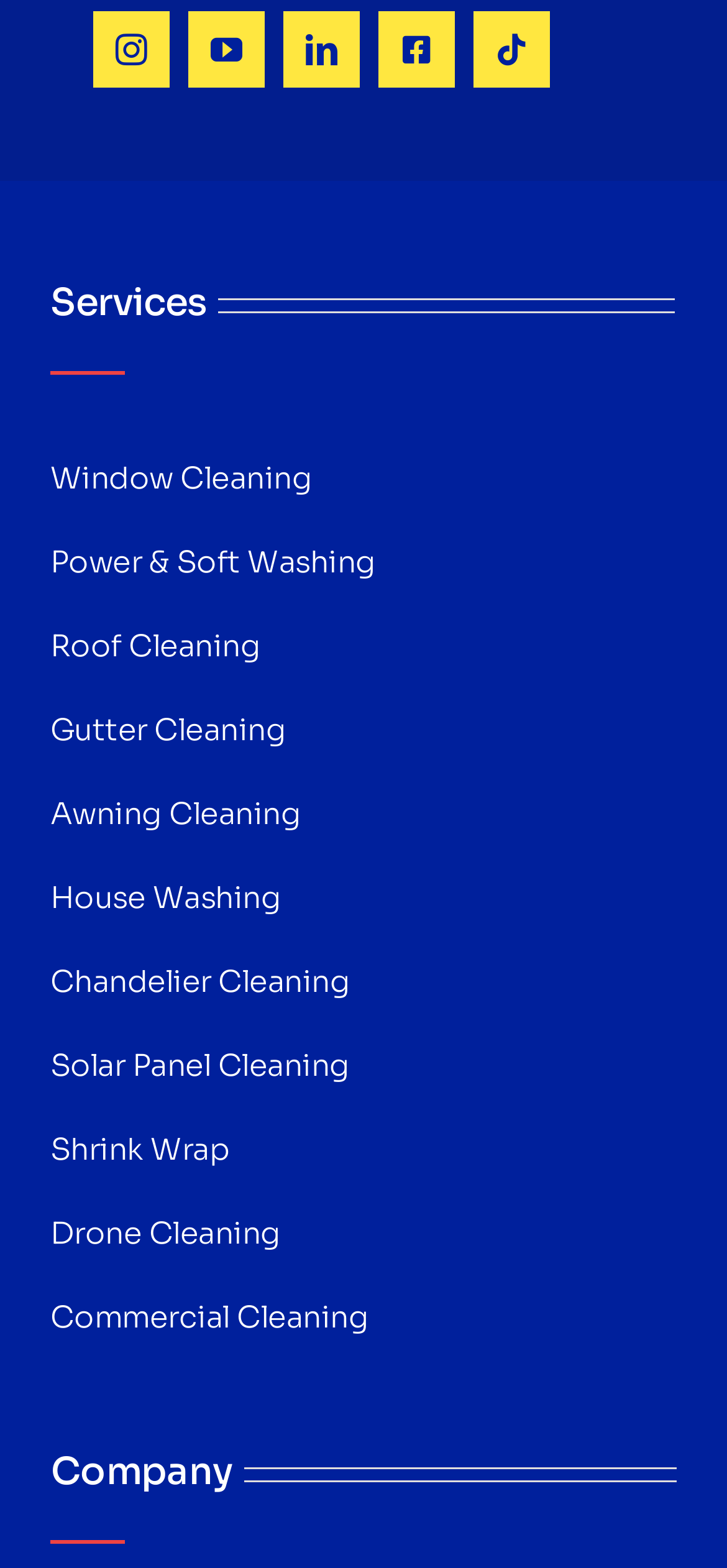Can you show the bounding box coordinates of the region to click on to complete the task described in the instruction: "visit youtube channel"?

[0.259, 0.007, 0.364, 0.056]